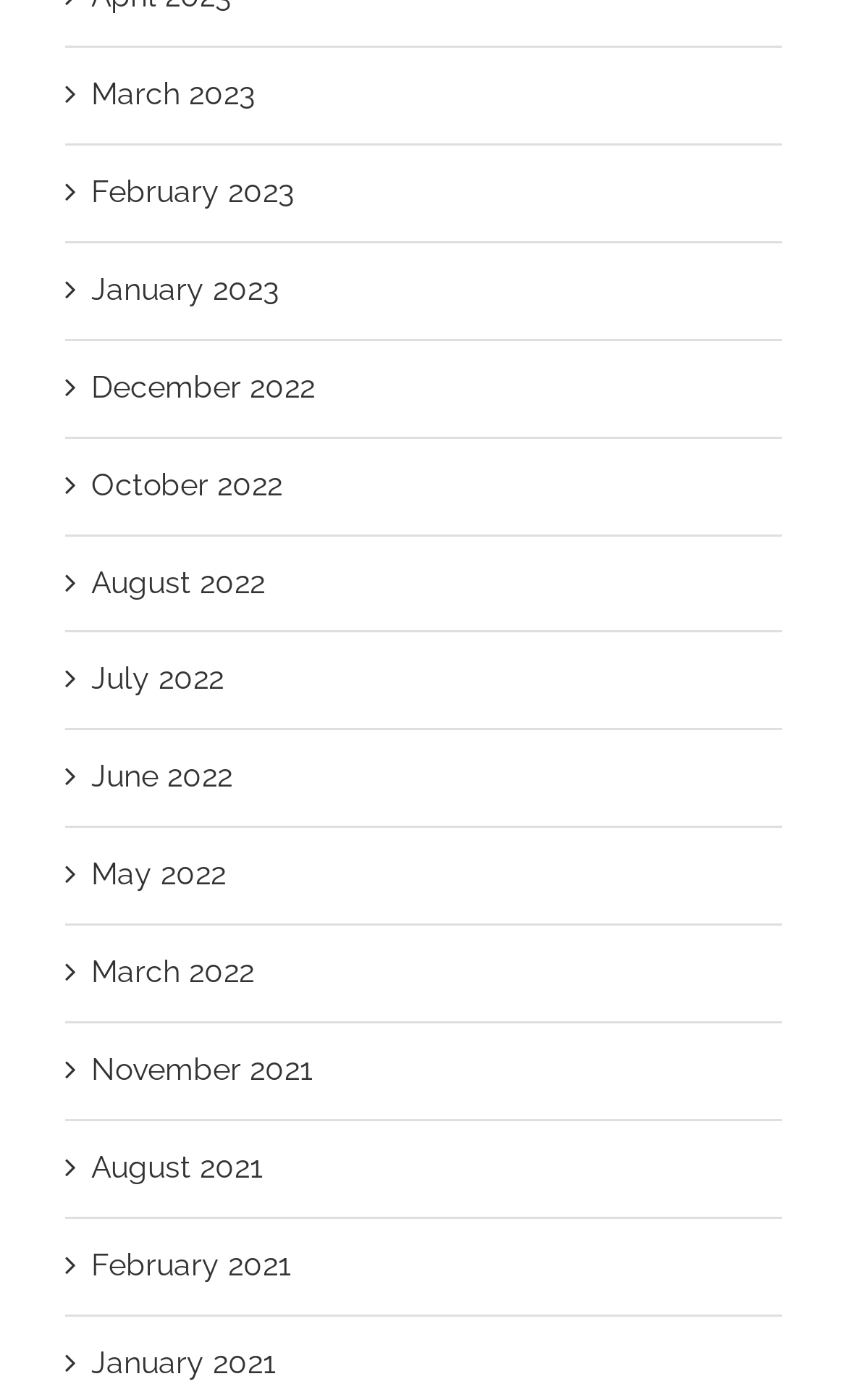Locate the bounding box of the UI element with the following description: "October 26, 2022".

None